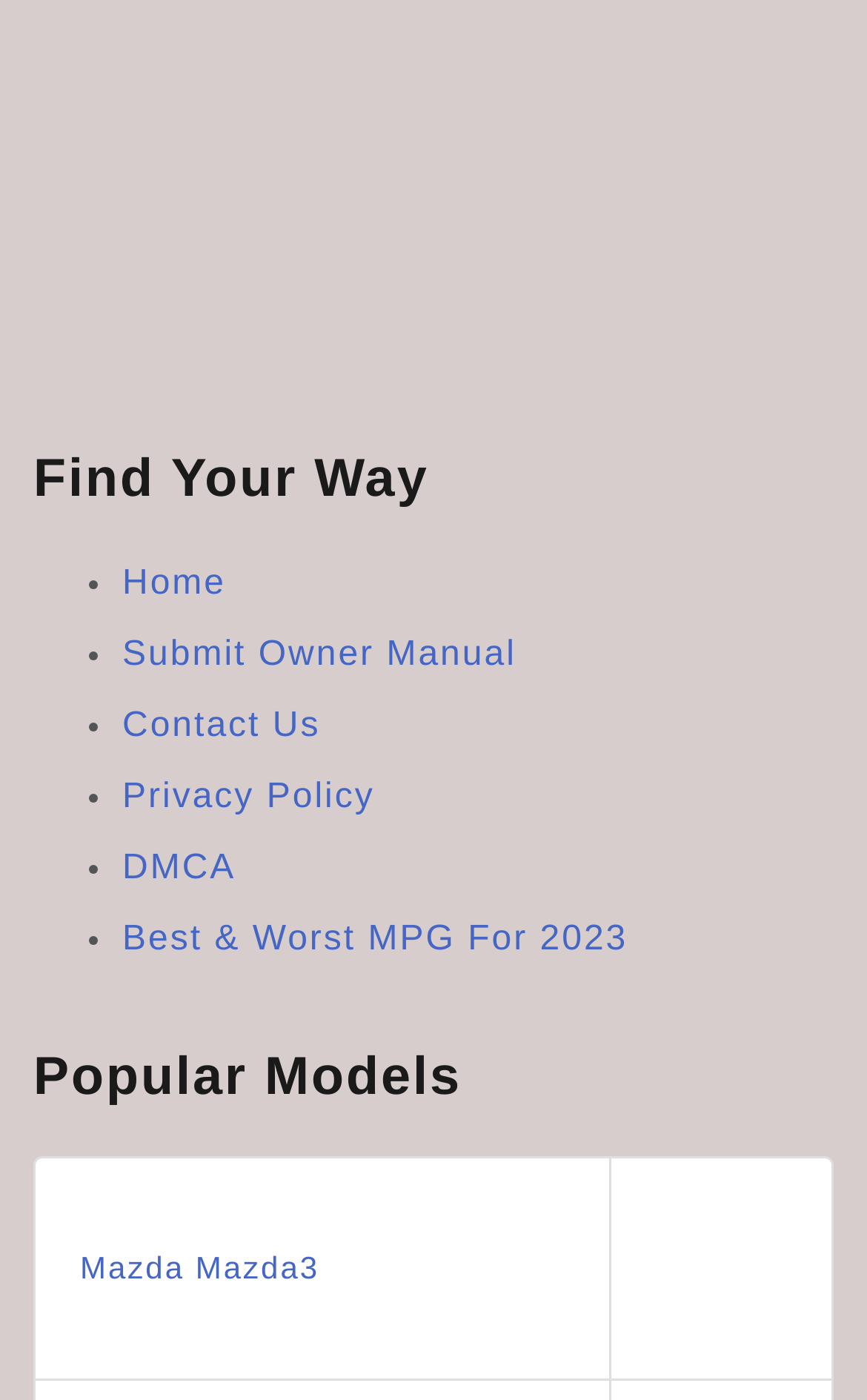Answer the following query concisely with a single word or phrase:
How many links are in the navigation menu?

6